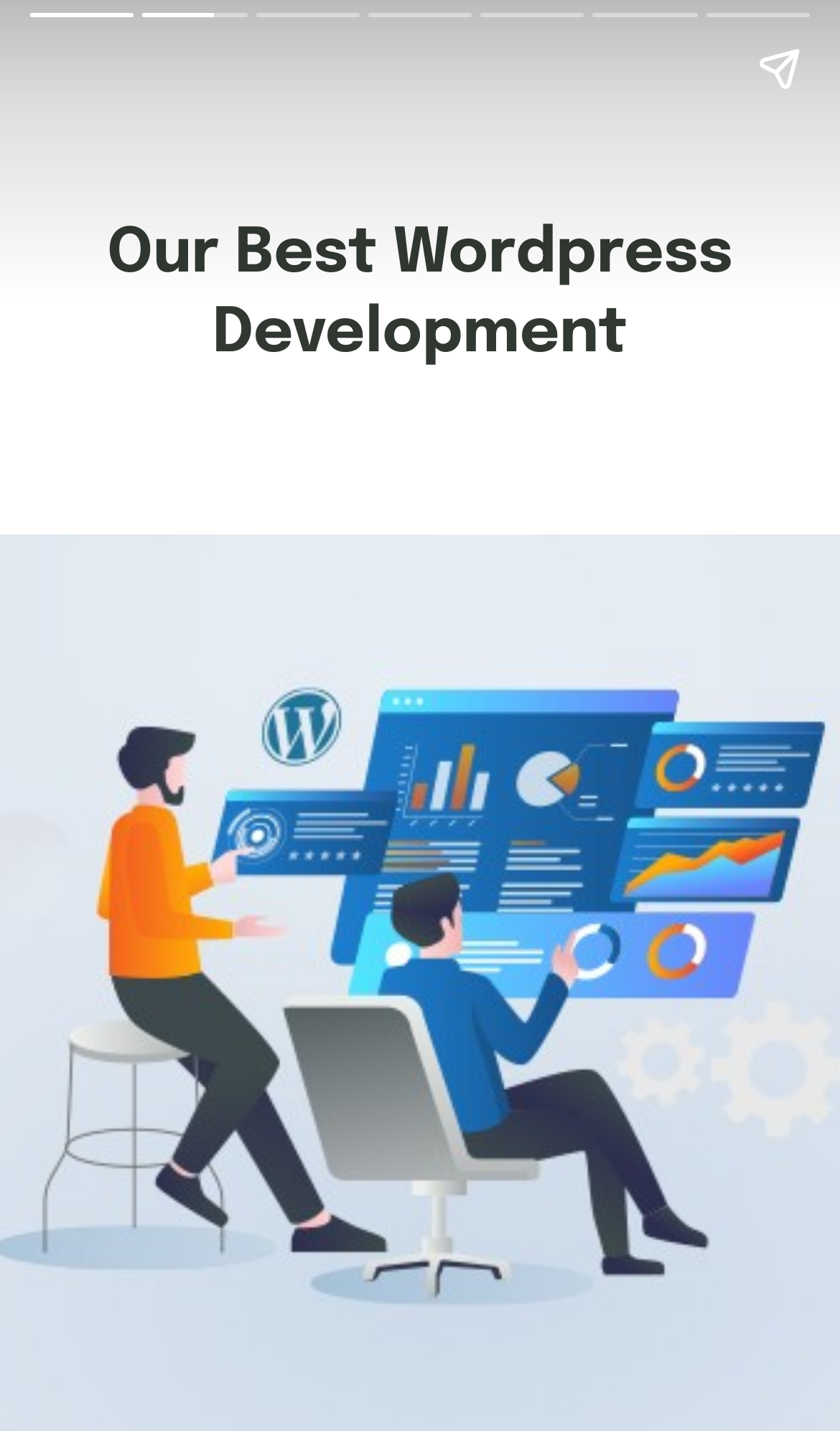Can you locate the main headline on this webpage and provide its text content?

BOOST YOUR BUSINESS WITH WORDPRESS DEVELOPMENT SERVICES